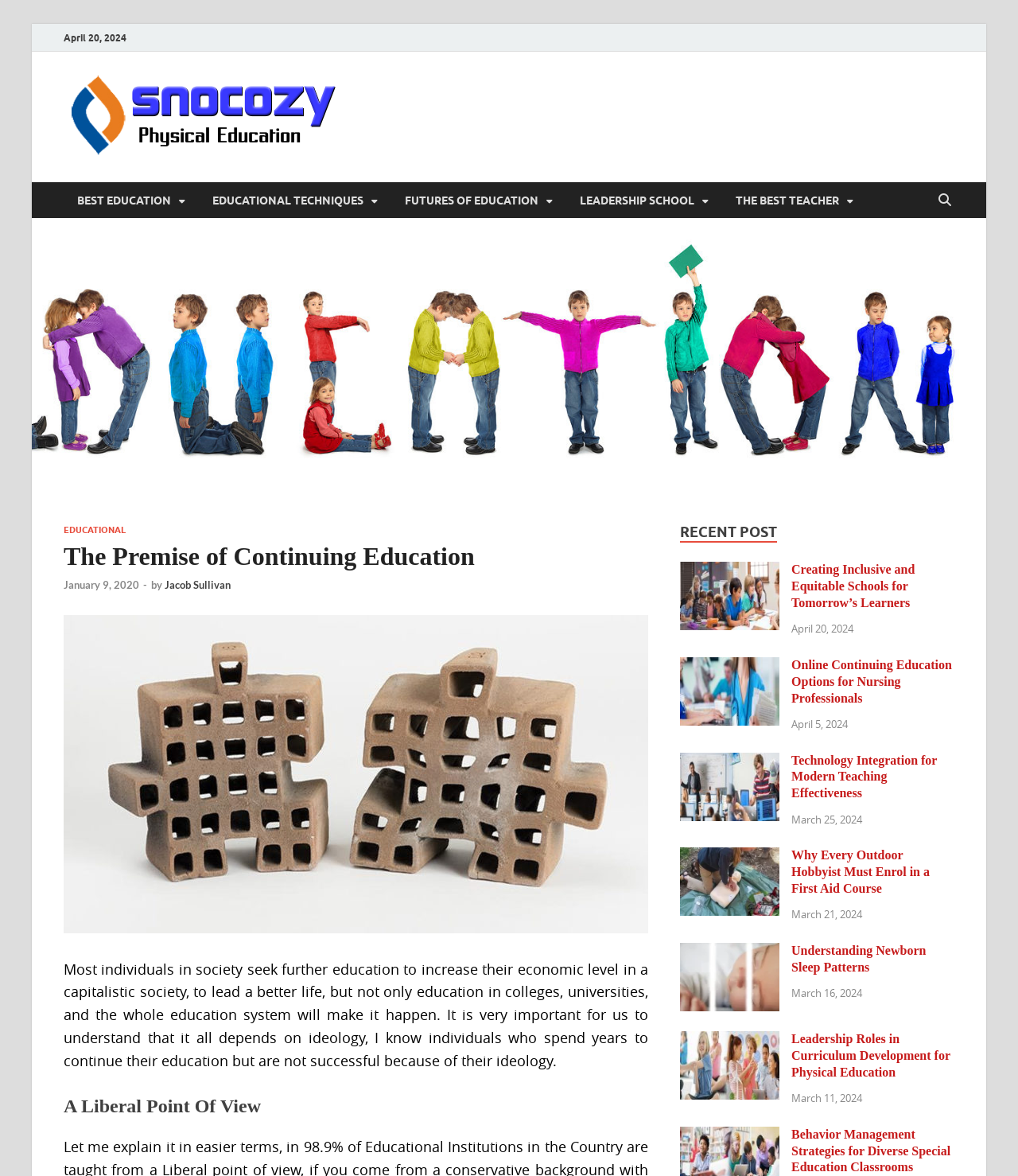Mark the bounding box of the element that matches the following description: "alt="snocozy"".

[0.062, 0.121, 0.336, 0.134]